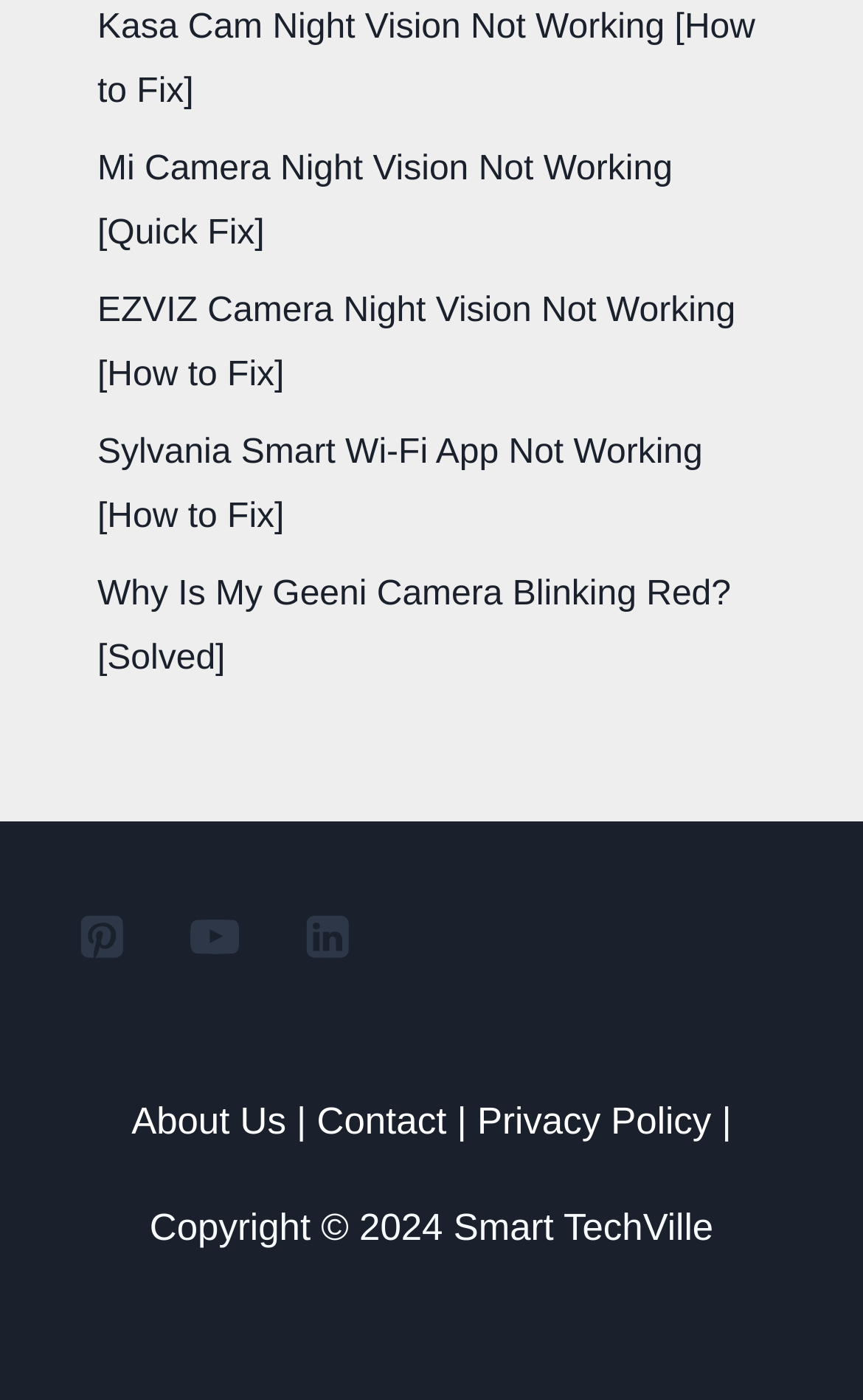Kindly determine the bounding box coordinates for the area that needs to be clicked to execute this instruction: "Click on Kasa Cam Night Vision Not Working link".

[0.113, 0.006, 0.875, 0.078]